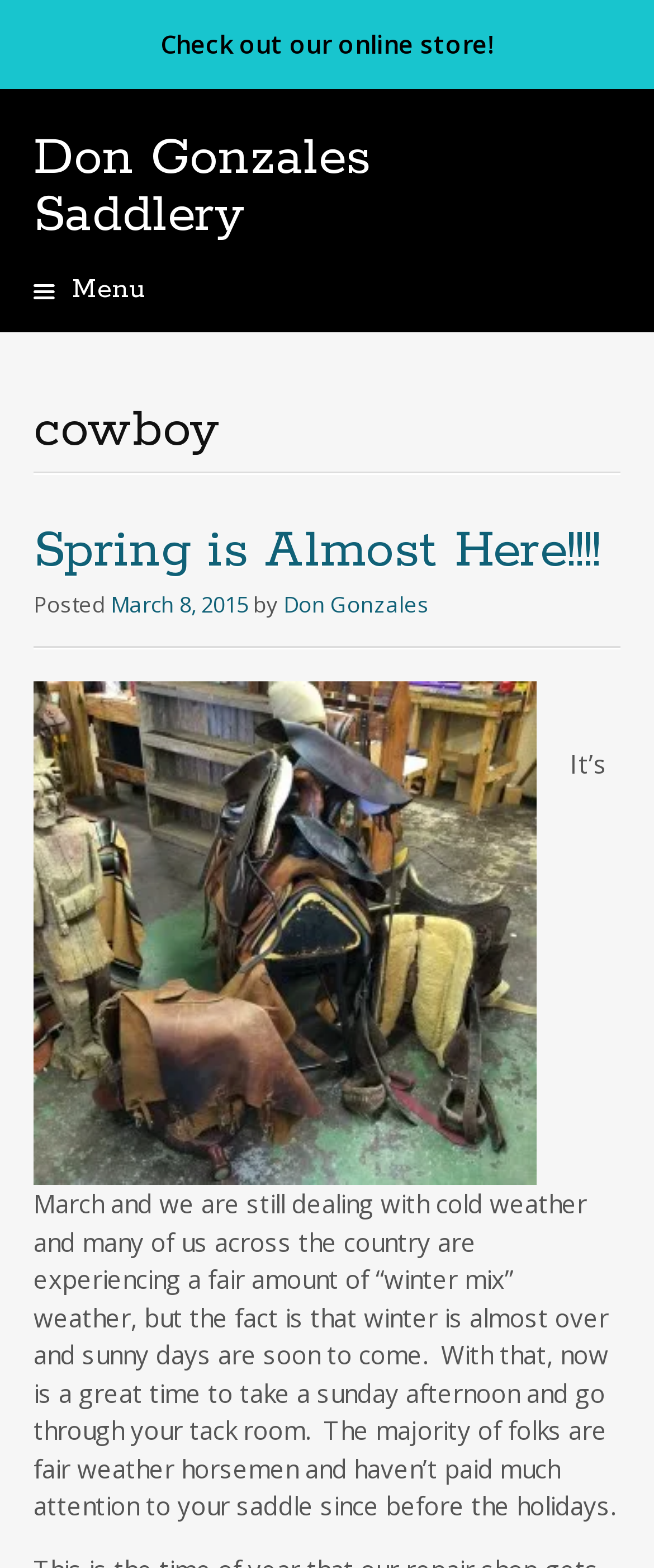Determine the bounding box for the described HTML element: "Don Gonzales". Ensure the coordinates are four float numbers between 0 and 1 in the format [left, top, right, bottom].

[0.433, 0.375, 0.656, 0.394]